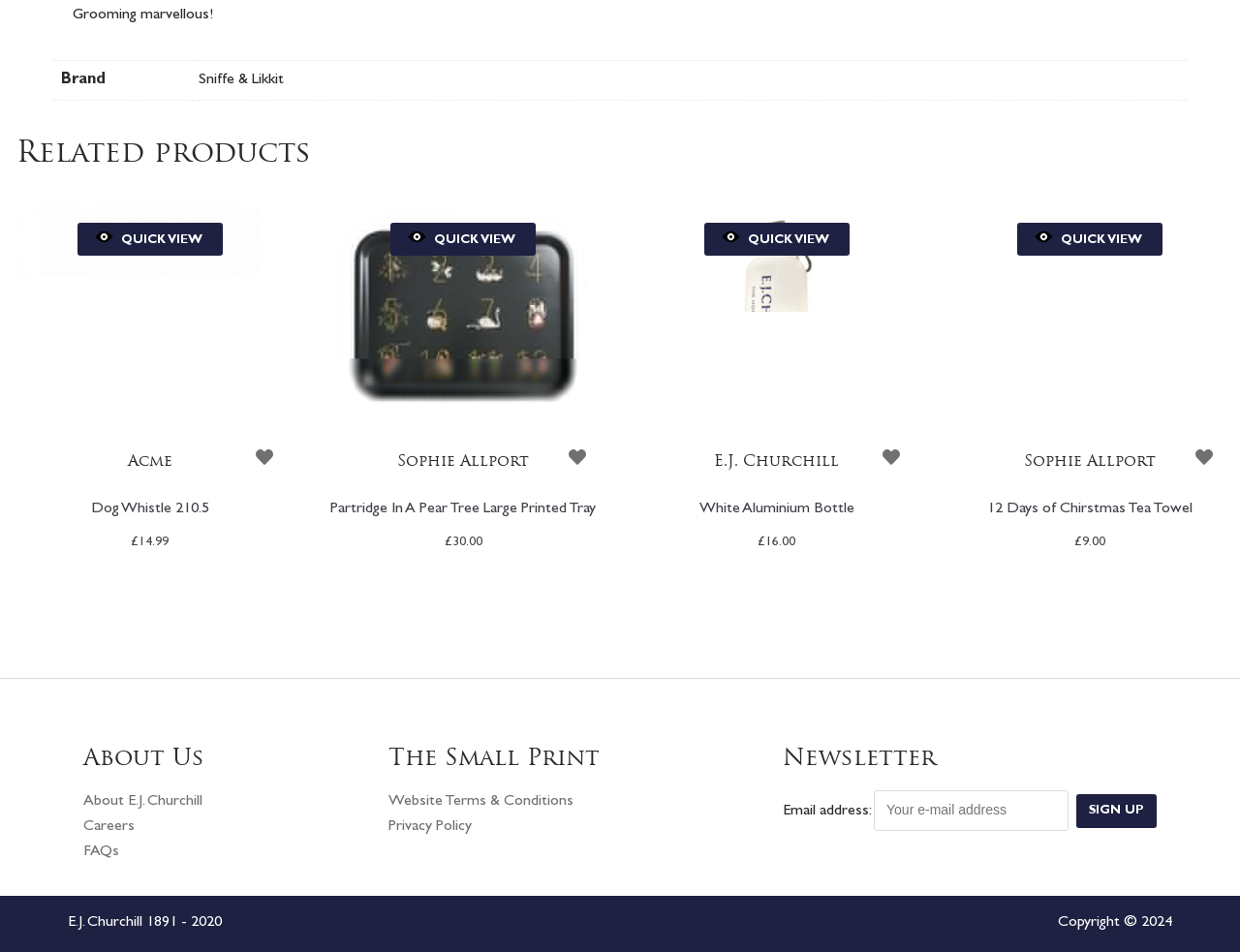Given the following UI element description: "parent_node: Email address: value="Sign up"", find the bounding box coordinates in the webpage screenshot.

[0.868, 0.834, 0.933, 0.87]